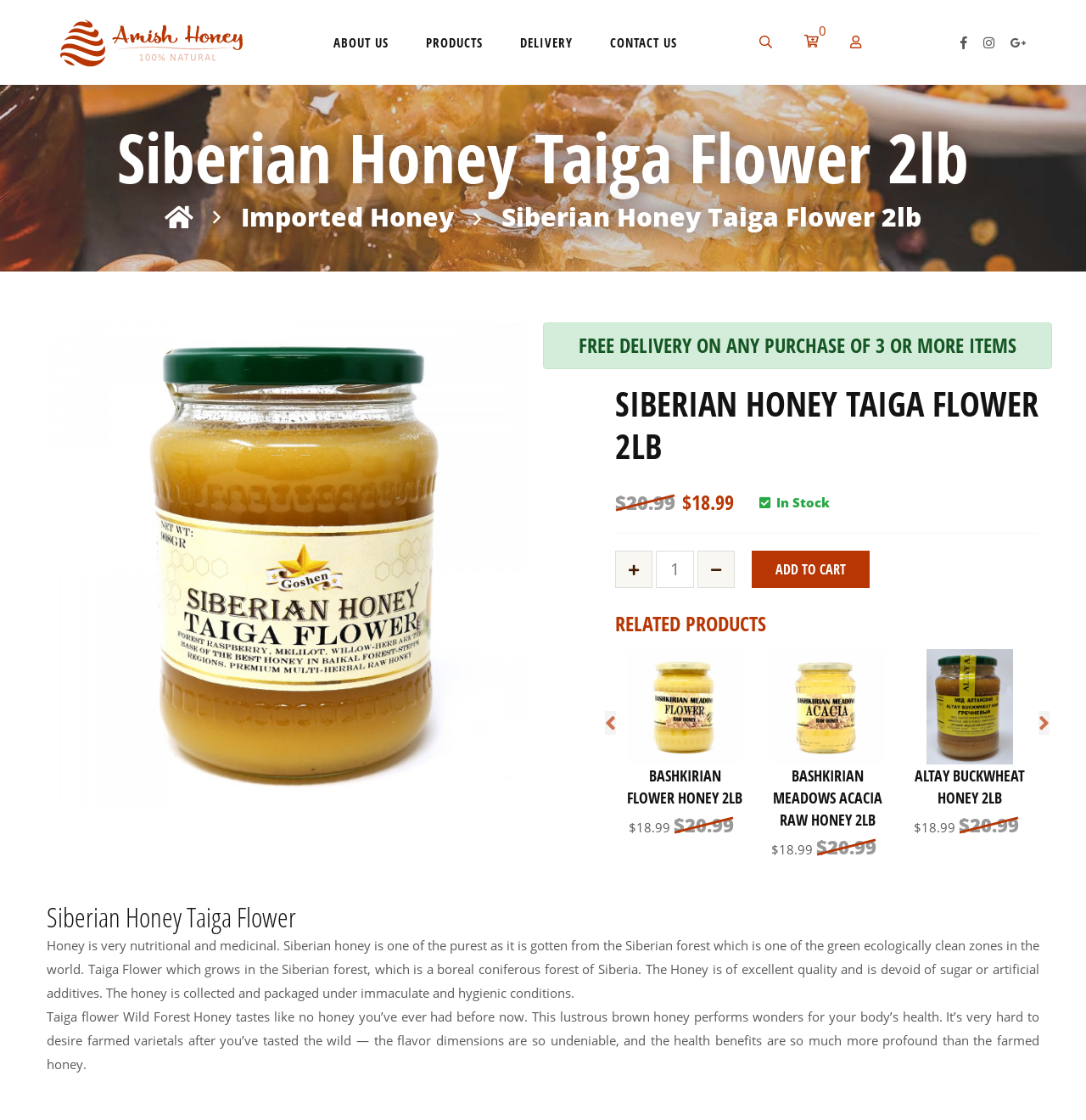Extract the bounding box for the UI element that matches this description: "About Us".

[0.307, 0.027, 0.358, 0.049]